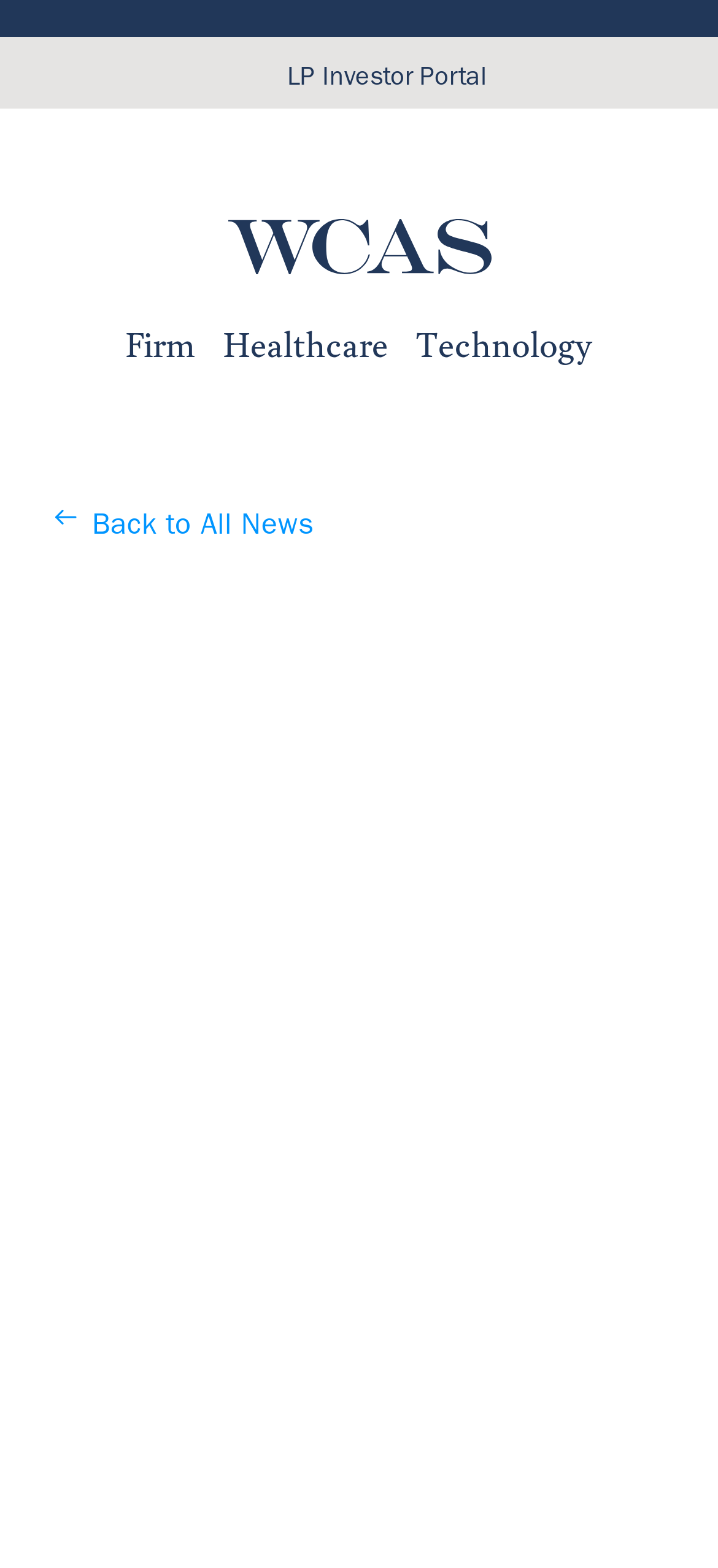What is the title of the news article on the webpage?
Provide a comprehensive and detailed answer to the question.

I found the answer by looking at the heading element, which contains the title of the news article.